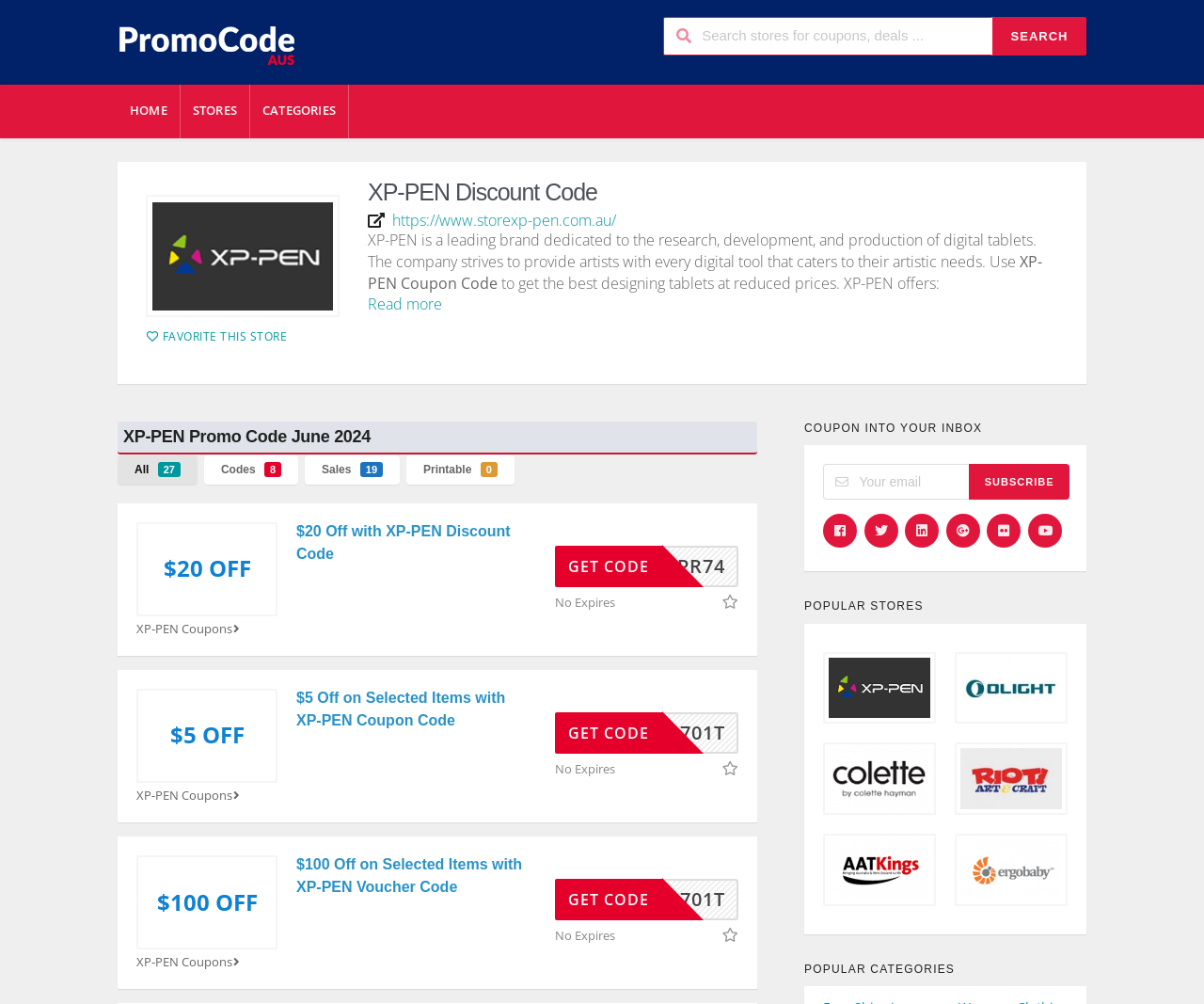Give a one-word or one-phrase response to the question: 
How many coupon codes are available for XP-PEN?

3